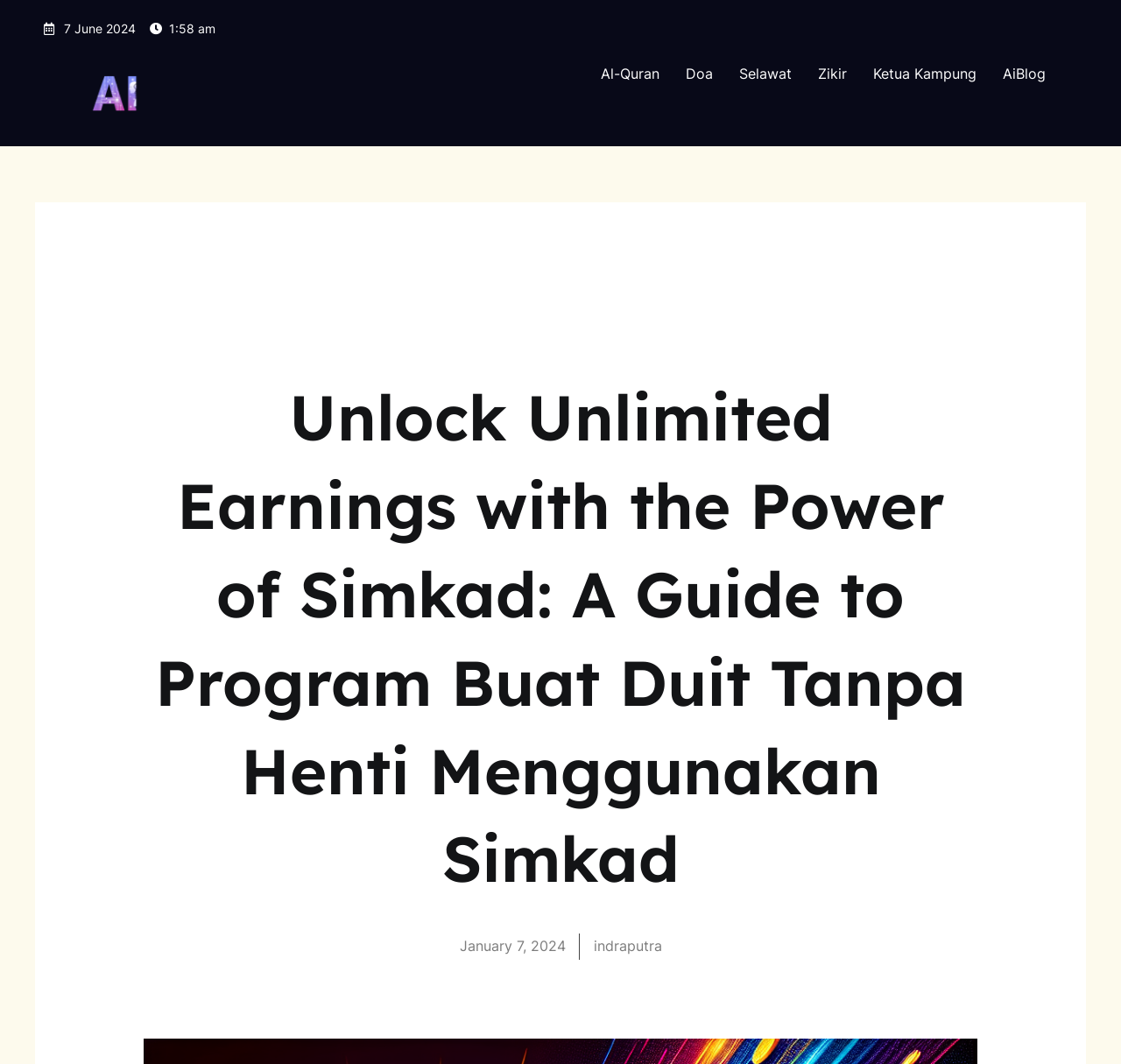Provide the bounding box coordinates of the HTML element described by the text: "January 7, 2024". The coordinates should be in the format [left, top, right, bottom] with values between 0 and 1.

[0.41, 0.878, 0.504, 0.902]